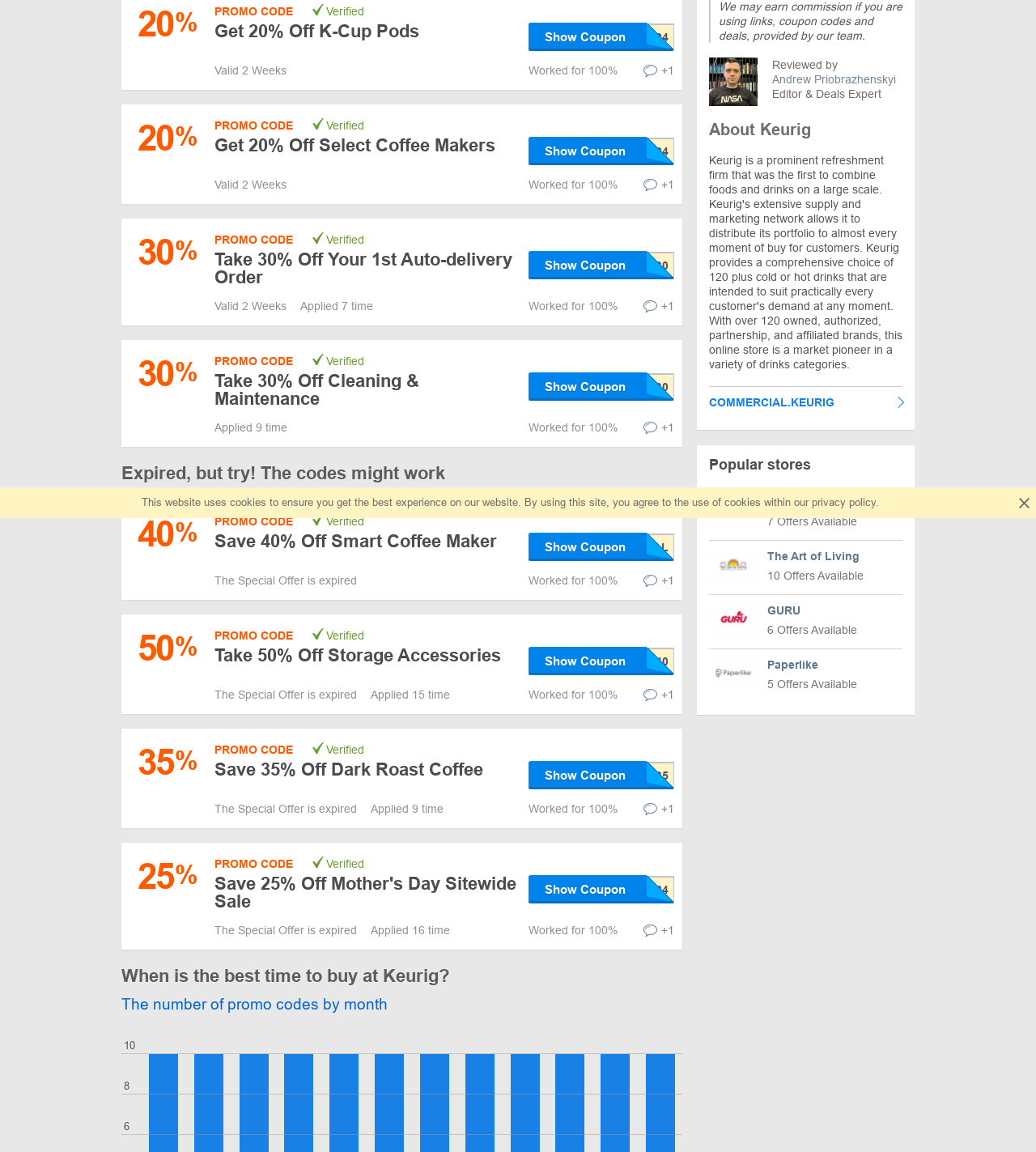Specify the bounding box coordinates (top-left x, top-left y, bottom-right x, bottom-right y) of the UI element in the screenshot that matches this description: Dancing With God

None